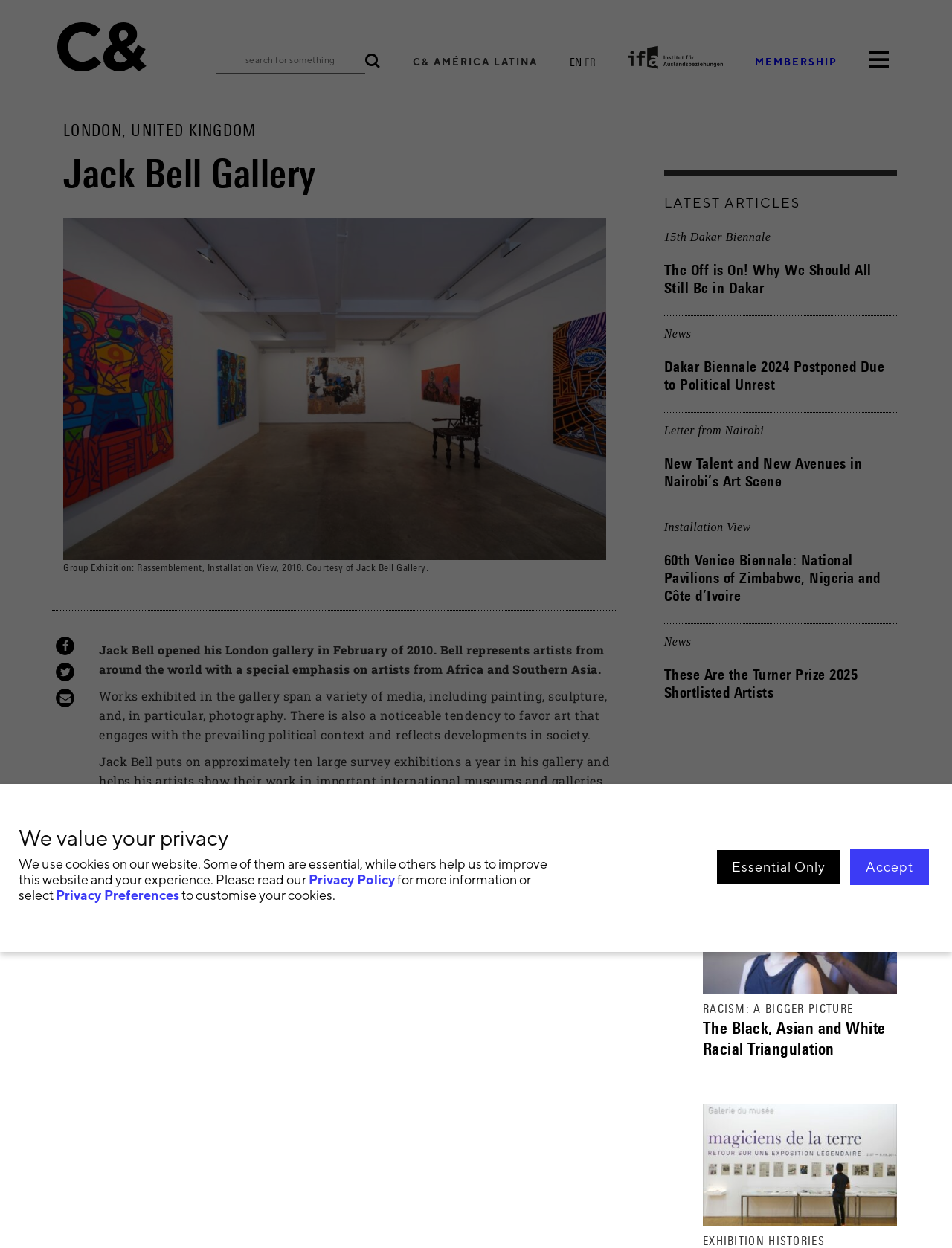Using the webpage screenshot, find the UI element described by Privacy Policy. Provide the bounding box coordinates in the format (top-left x, top-left y, bottom-right x, bottom-right y), ensuring all values are floating point numbers between 0 and 1.

[0.324, 0.698, 0.415, 0.711]